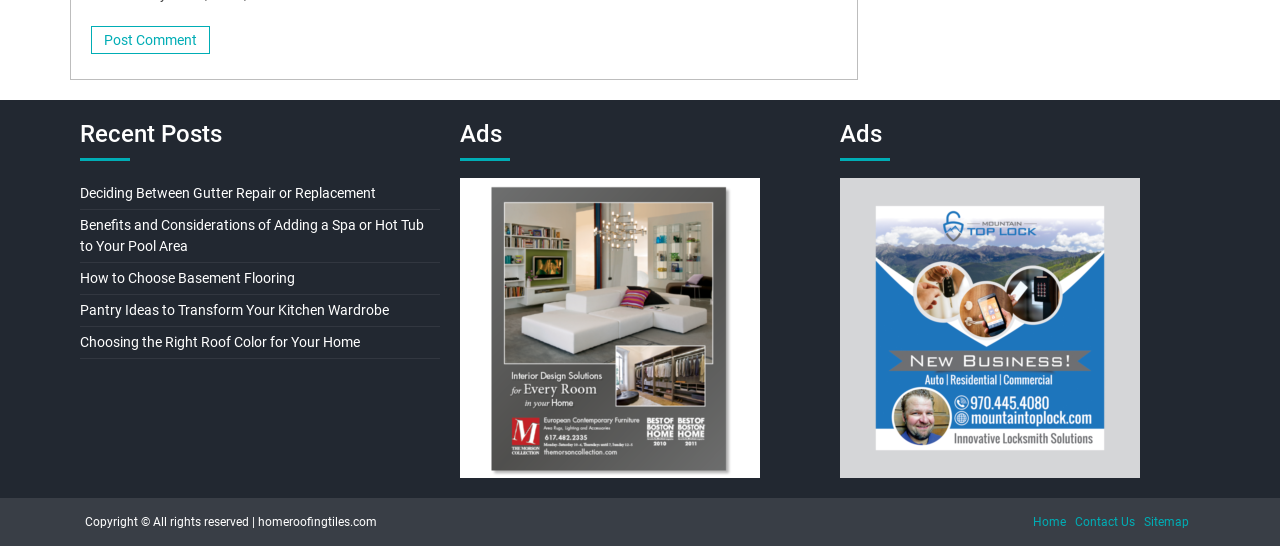Identify the bounding box coordinates of the clickable region to carry out the given instruction: "Contact us".

[0.84, 0.944, 0.887, 0.97]